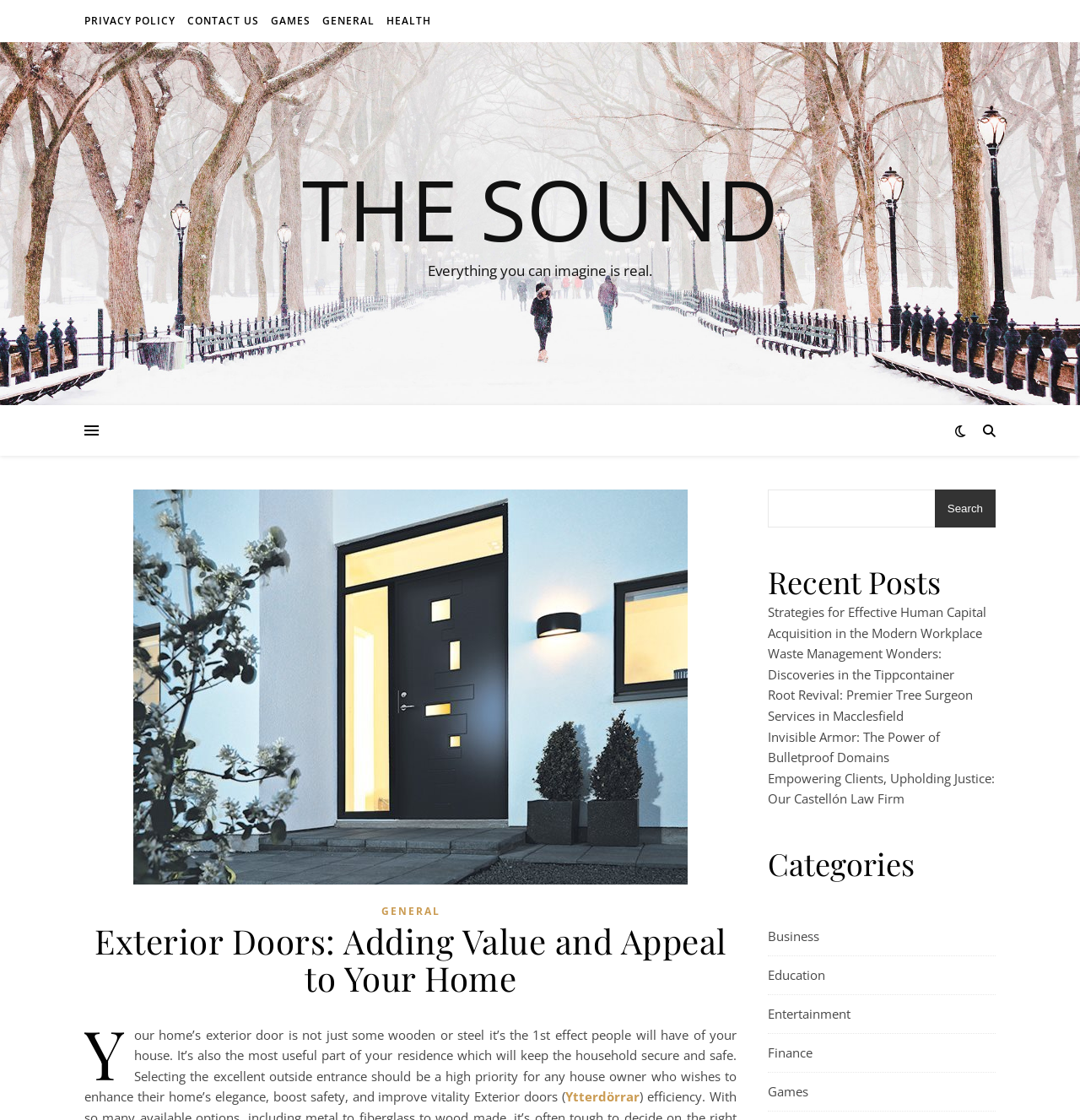Articulate a detailed summary of the webpage's content and design.

This webpage is about exterior doors and their importance in adding value and appeal to a home. At the top, there are several links to other pages, including "PRIVACY POLICY", "CONTACT US", "GAMES", "GENERAL", and "HEALTH". Below these links, there is a table that spans the entire width of the page.

In the top-left section of the table, there is a link to "THE SOUND". To the right of this link, there is a quote "Everything you can imagine is real." In the top-right section of the table, there is a header with a link to "GENERAL" and a heading that reads "Exterior Doors: Adding Value and Appeal to Your Home".

Below this header, there is a block of text that discusses the importance of exterior doors in a home, including their role in enhancing elegance, boosting safety, and improving energy efficiency. At the bottom of this text, there is a link to "Ytterdörrar".

To the right of this text, there is a search bar with a search button. Below the search bar, there is a heading that reads "Recent Posts", followed by a list of five links to recent articles, including "Strategies for Effective Human Capital Acquisition in the Modern Workplace", "Waste Management Wonders: Discoveries in the Tippcontainer", and others.

Further down the page, there is a heading that reads "Categories", followed by a list of five links to categories, including "Business", "Education", "Entertainment", "Finance", and "Games".